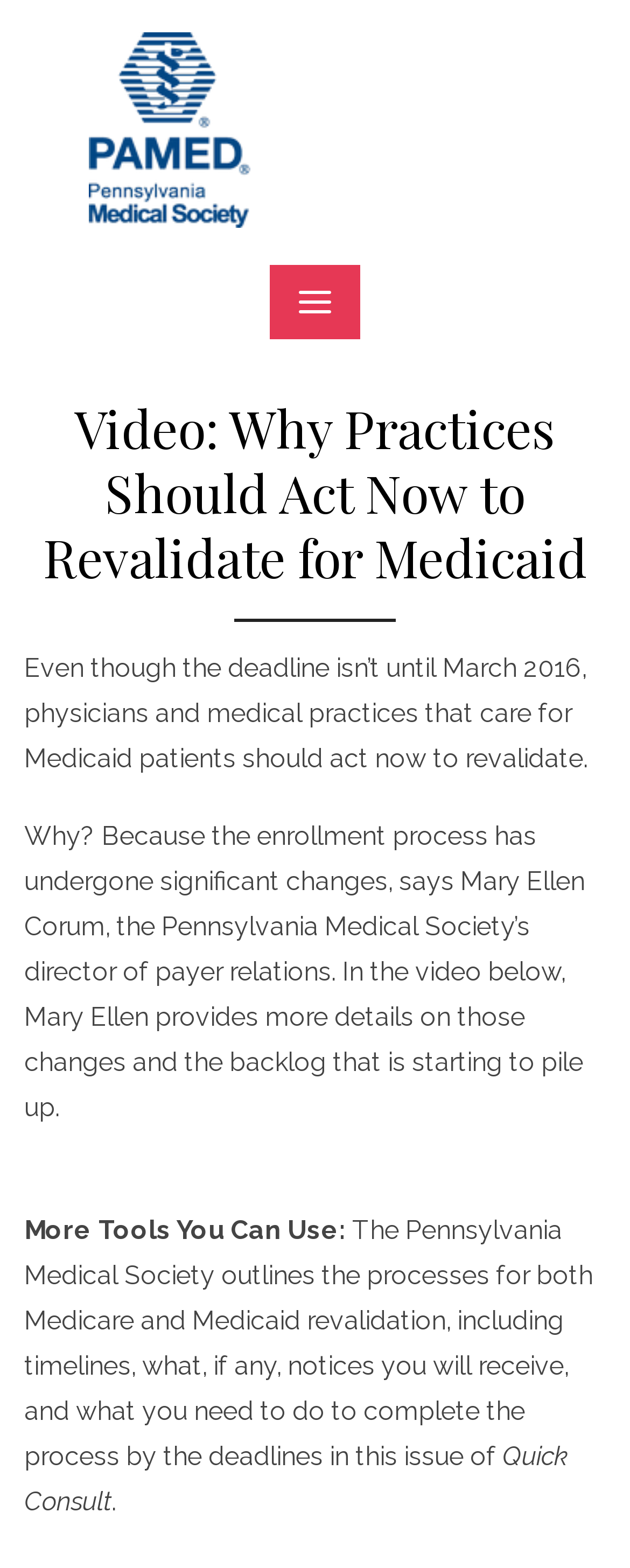Give a one-word or short phrase answer to the question: 
What is the name of the publication mentioned in the webpage?

Quick Consult